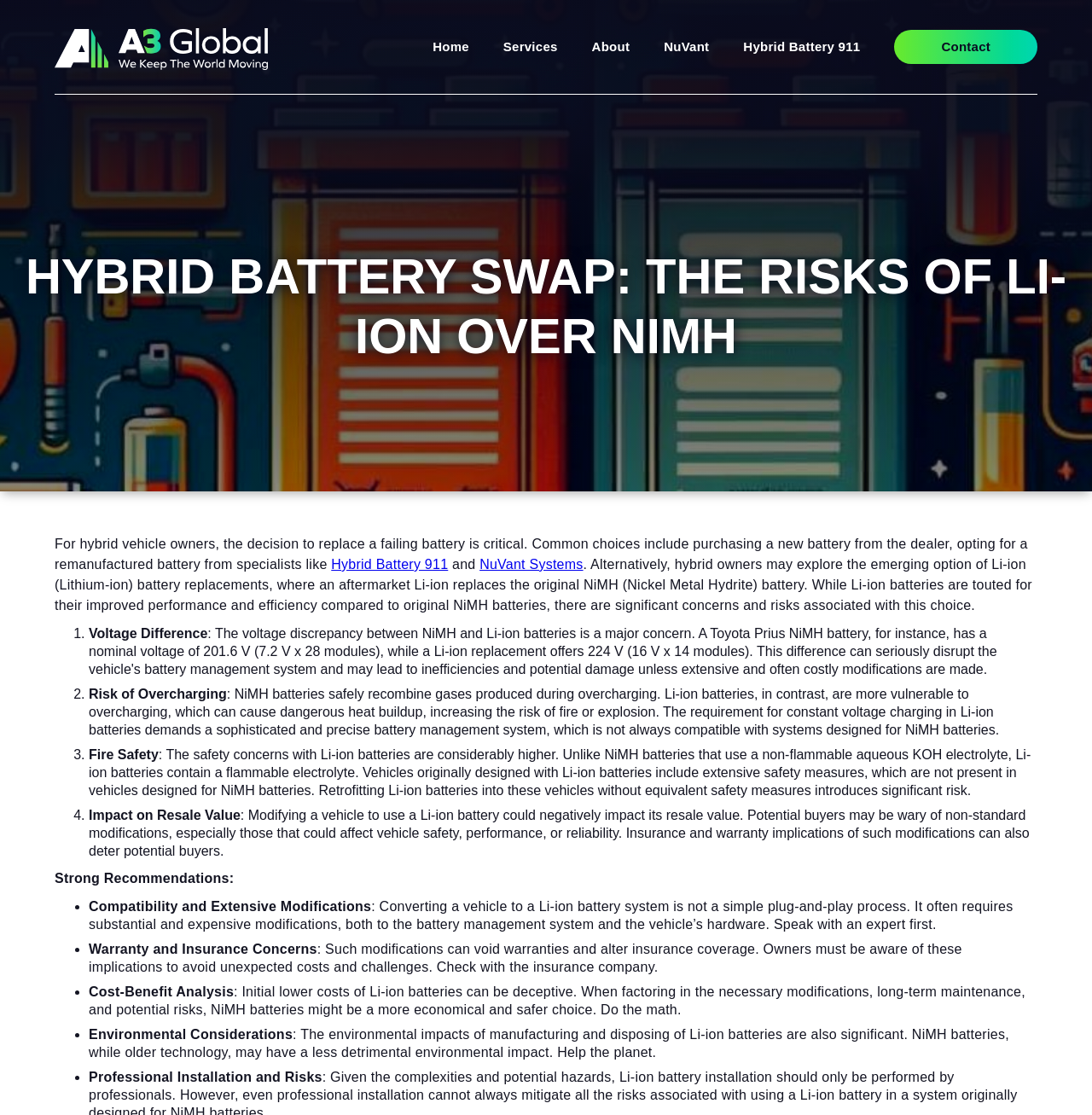Please find the bounding box coordinates for the clickable element needed to perform this instruction: "Search this resource".

None